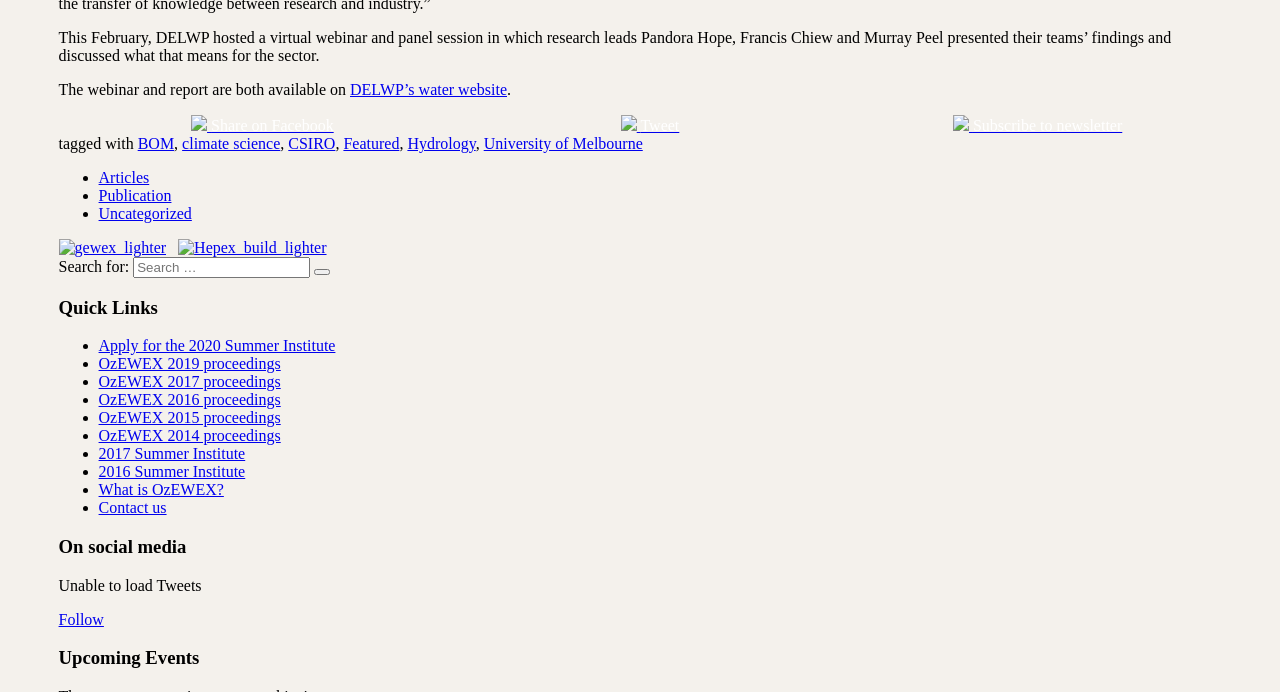Locate the bounding box coordinates of the item that should be clicked to fulfill the instruction: "Read about OzEWEX 2019 proceedings".

[0.077, 0.513, 0.219, 0.538]